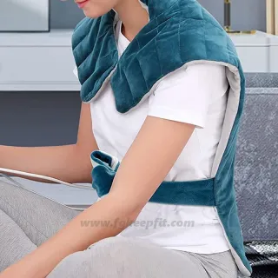How is the shawl secured?
With the help of the image, please provide a detailed response to the question.

According to the caption, the shawl is designed to be wrapped snugly around the shoulders and secured at the waist, allowing the user to move freely while enjoying the heat.